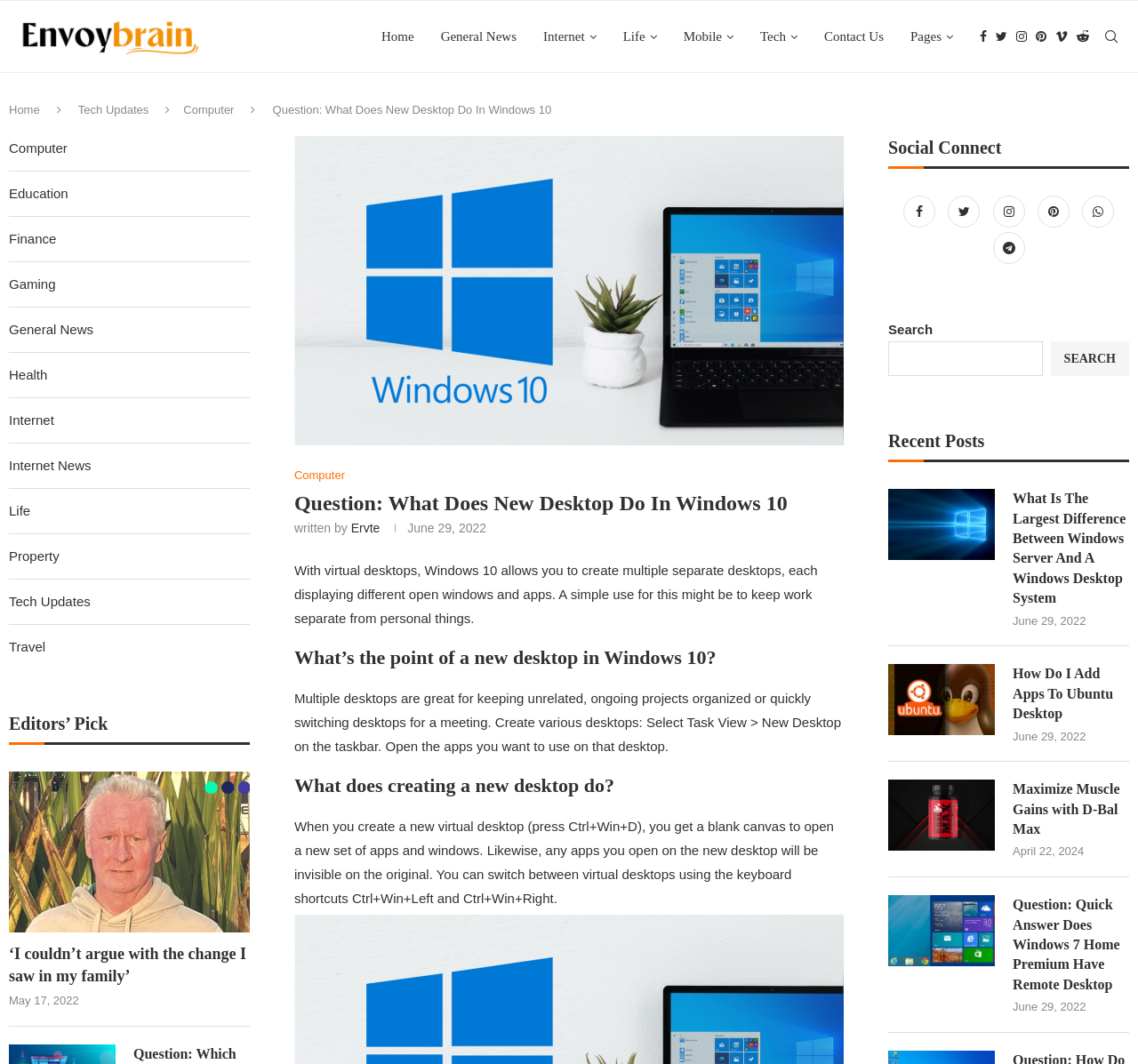Identify the bounding box coordinates necessary to click and complete the given instruction: "Choose a category from the dropdown".

None